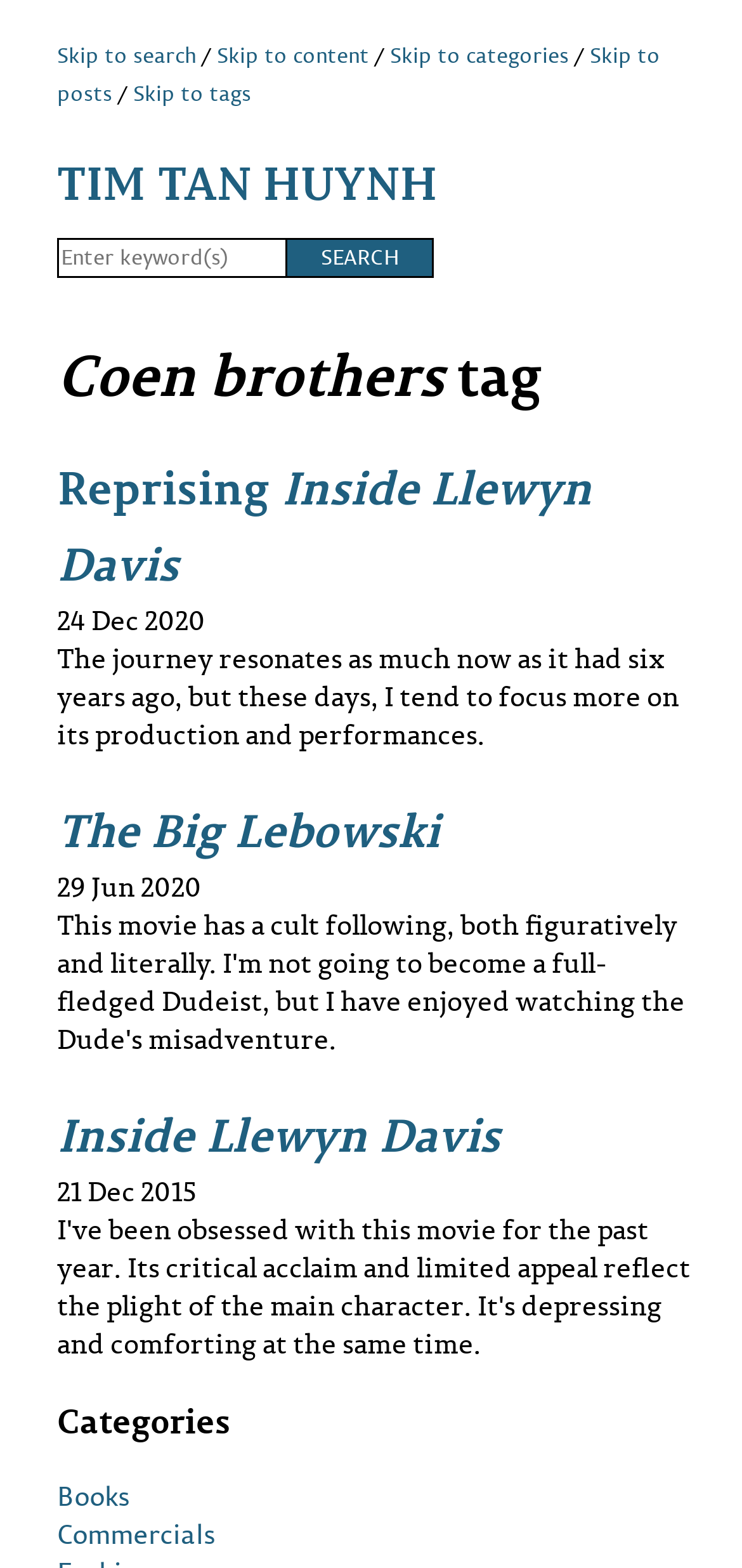Locate the bounding box coordinates of the element's region that should be clicked to carry out the following instruction: "Browse Books category". The coordinates need to be four float numbers between 0 and 1, i.e., [left, top, right, bottom].

[0.077, 0.942, 0.949, 0.966]